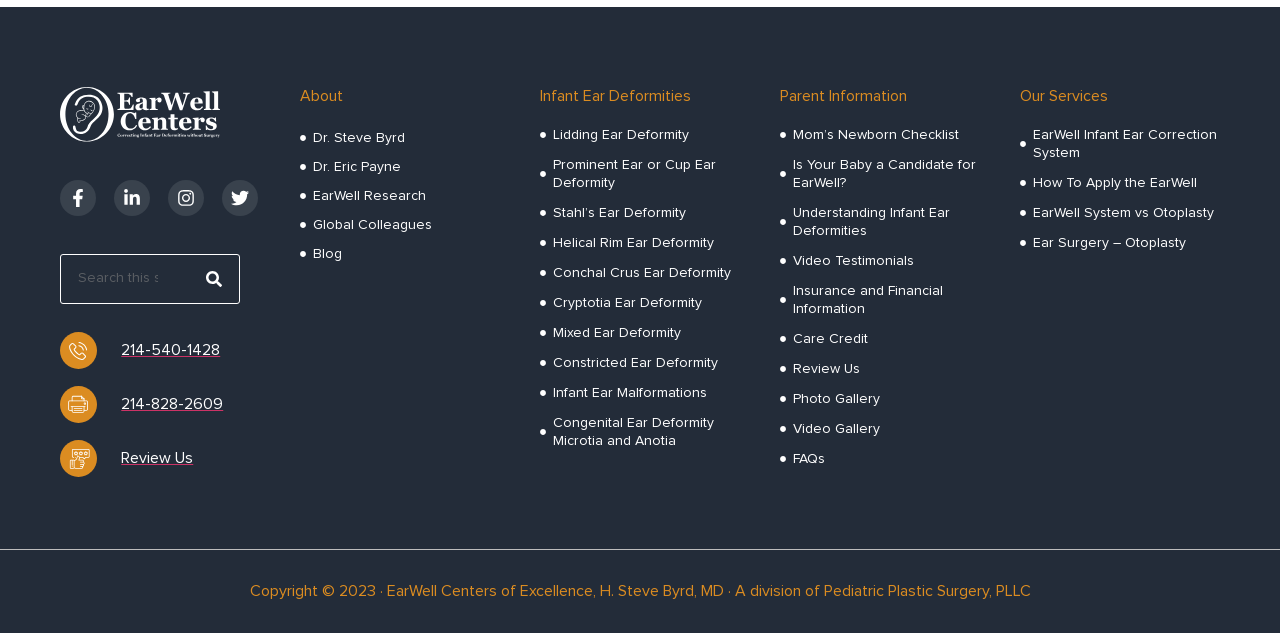What is the name of the system for infant ear correction?
Answer the question with a single word or phrase derived from the image.

EarWell Infant Ear Correction System